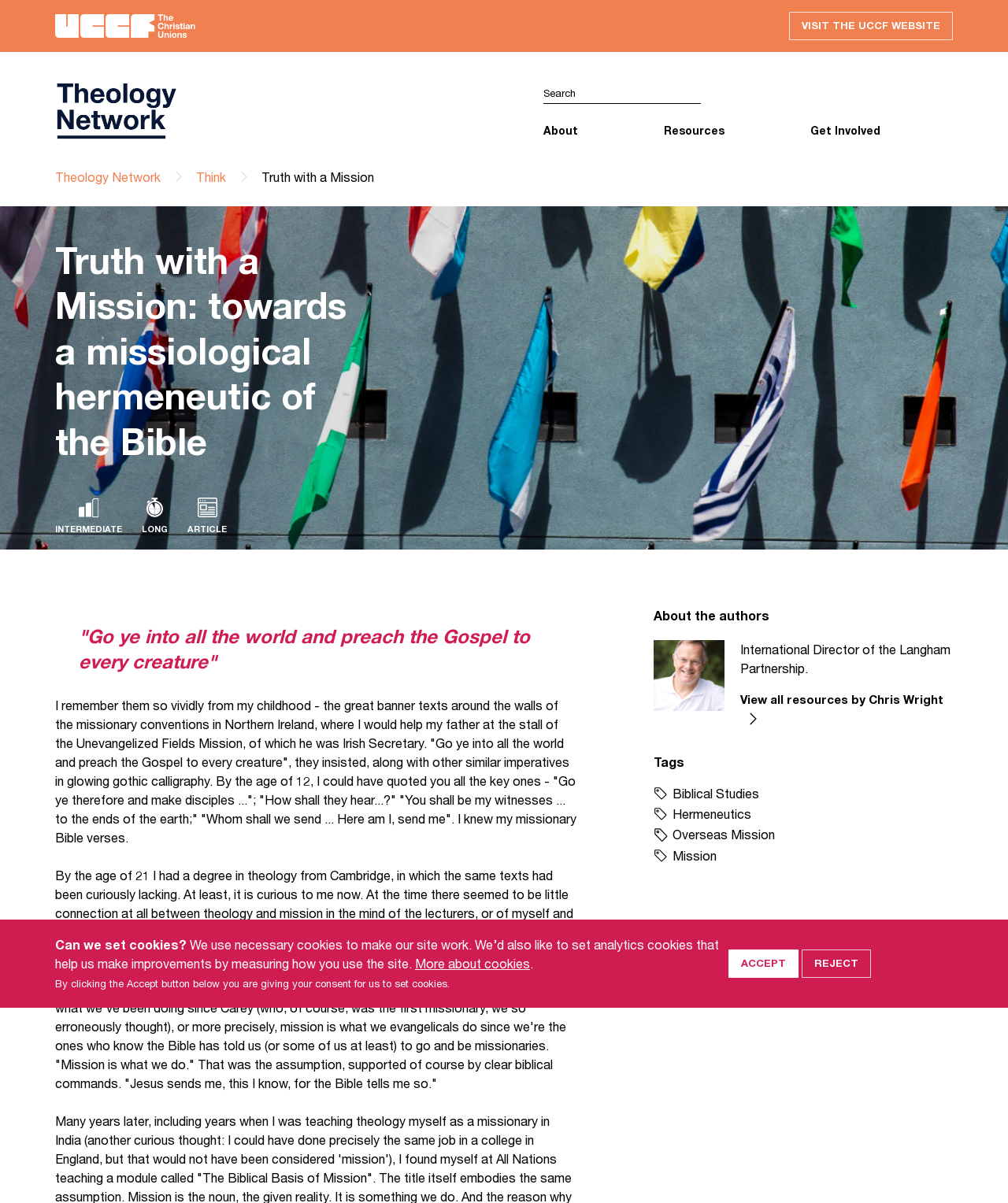Could you find the bounding box coordinates of the clickable area to complete this instruction: "View resources by Chris Wright"?

[0.734, 0.575, 0.936, 0.603]